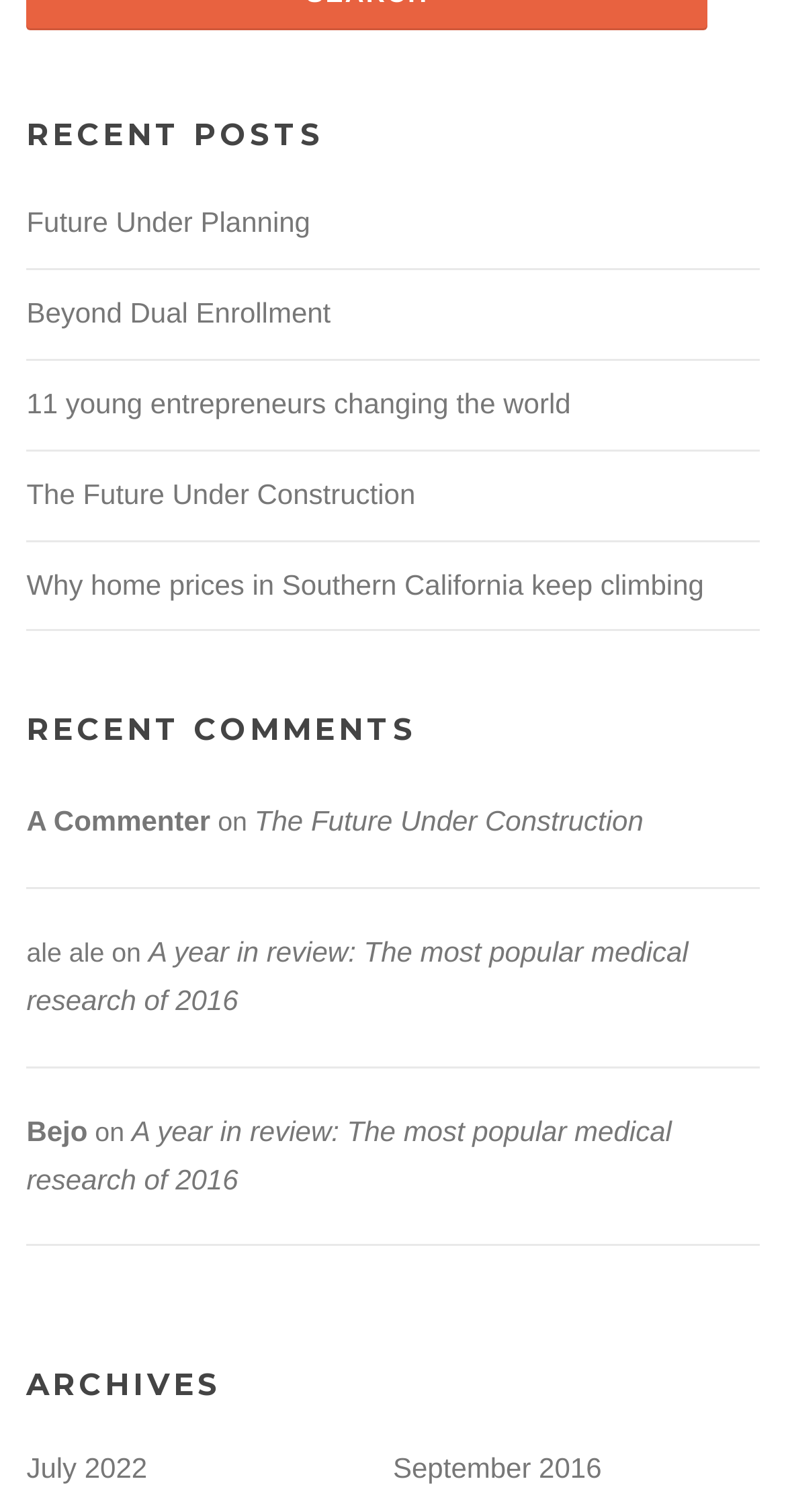Locate the bounding box coordinates of the area you need to click to fulfill this instruction: 'Read the post about bargaining'. The coordinates must be in the form of four float numbers ranging from 0 to 1: [left, top, right, bottom].

None